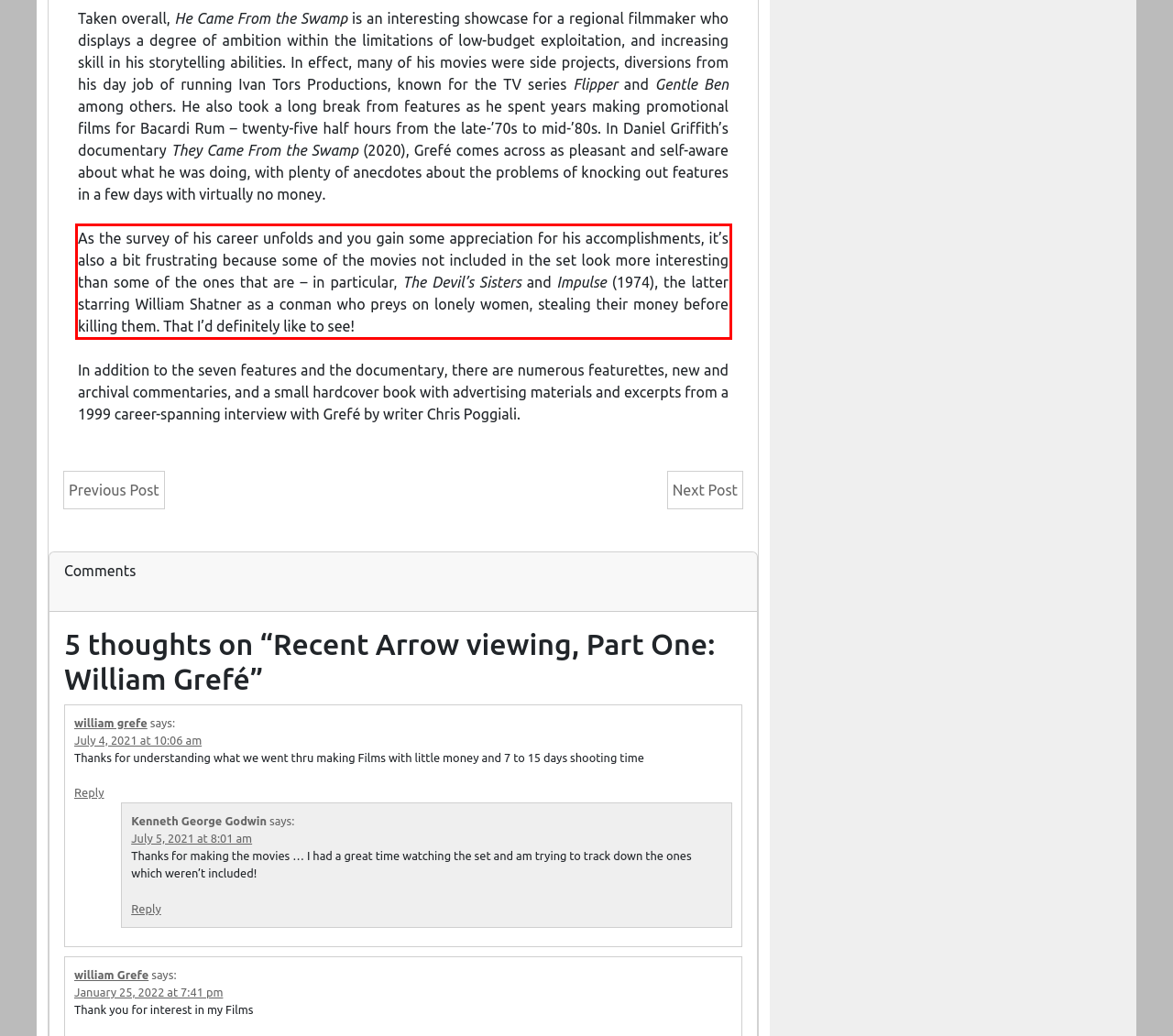You are provided with a screenshot of a webpage that includes a red bounding box. Extract and generate the text content found within the red bounding box.

As the survey of his career unfolds and you gain some appreciation for his accomplishments, it’s also a bit frustrating because some of the movies not included in the set look more interesting than some of the ones that are – in particular, The Devil’s Sisters and Impulse (1974), the latter starring William Shatner as a conman who preys on lonely women, stealing their money before killing them. That I’d definitely like to see!